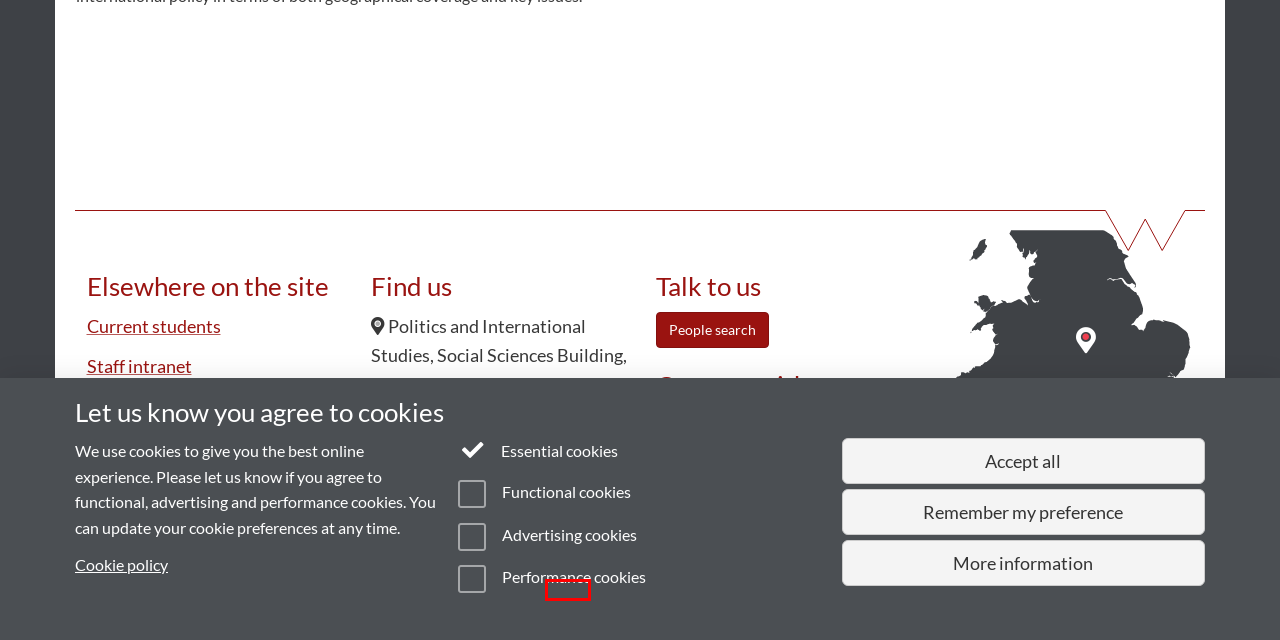Examine the screenshot of the webpage, which has a red bounding box around a UI element. Select the webpage description that best fits the new webpage after the element inside the red bounding box is clicked. Here are the choices:
A. Terms of use, University of Warwick web site
B. Web accessibility - University of Warwick
C. Research at the University of Warwick
D. Copyright statement, Warwick University web site
E. News | PAIS | University of Warwick
F. Career Opportunities
G. SiteBuilder - Web Publishing - IT Services
H. Privacy Notices

H